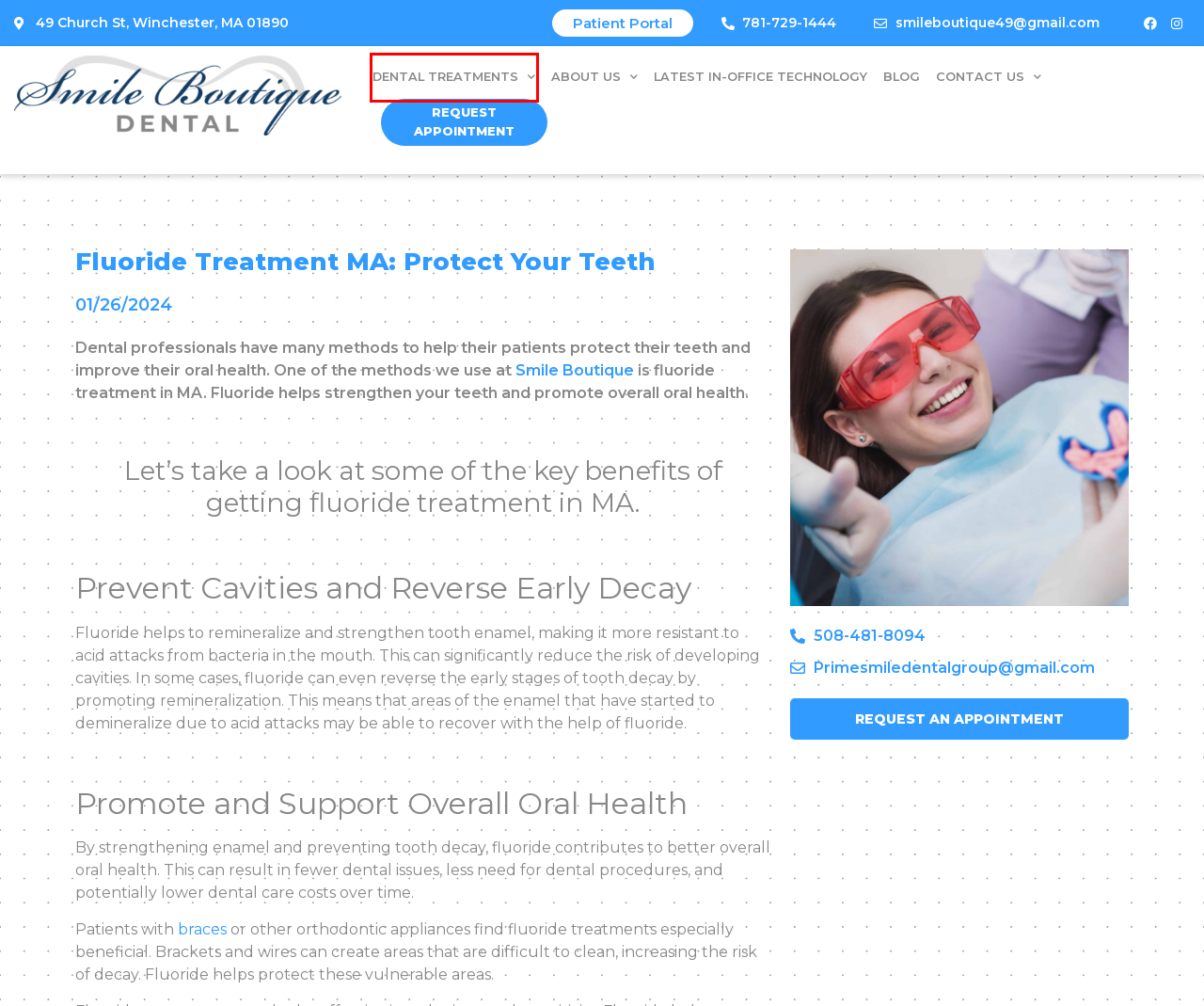You have been given a screenshot of a webpage with a red bounding box around a UI element. Select the most appropriate webpage description for the new webpage that appears after clicking the element within the red bounding box. The choices are:
A. Straighten Your Smile with Fast Braces in Massachusetts - Smile Boutique Dental
B. New Patient Forms
C. Your First Visit at Smile Boutique Dental - Smile Boutique Dental
D. Latest In-Office Technology - Smile Boutique Dental
E. Dental Treatments in Massachusetts | Smile Boutique Dental
F. Contact Smile Boutique Dental - Smile Boutique Dental
G. Start the New Year Right with At-Home Dental Care - Smile Boutique Dental
H. Latest News & Blog - Smile Boutique Dental

E